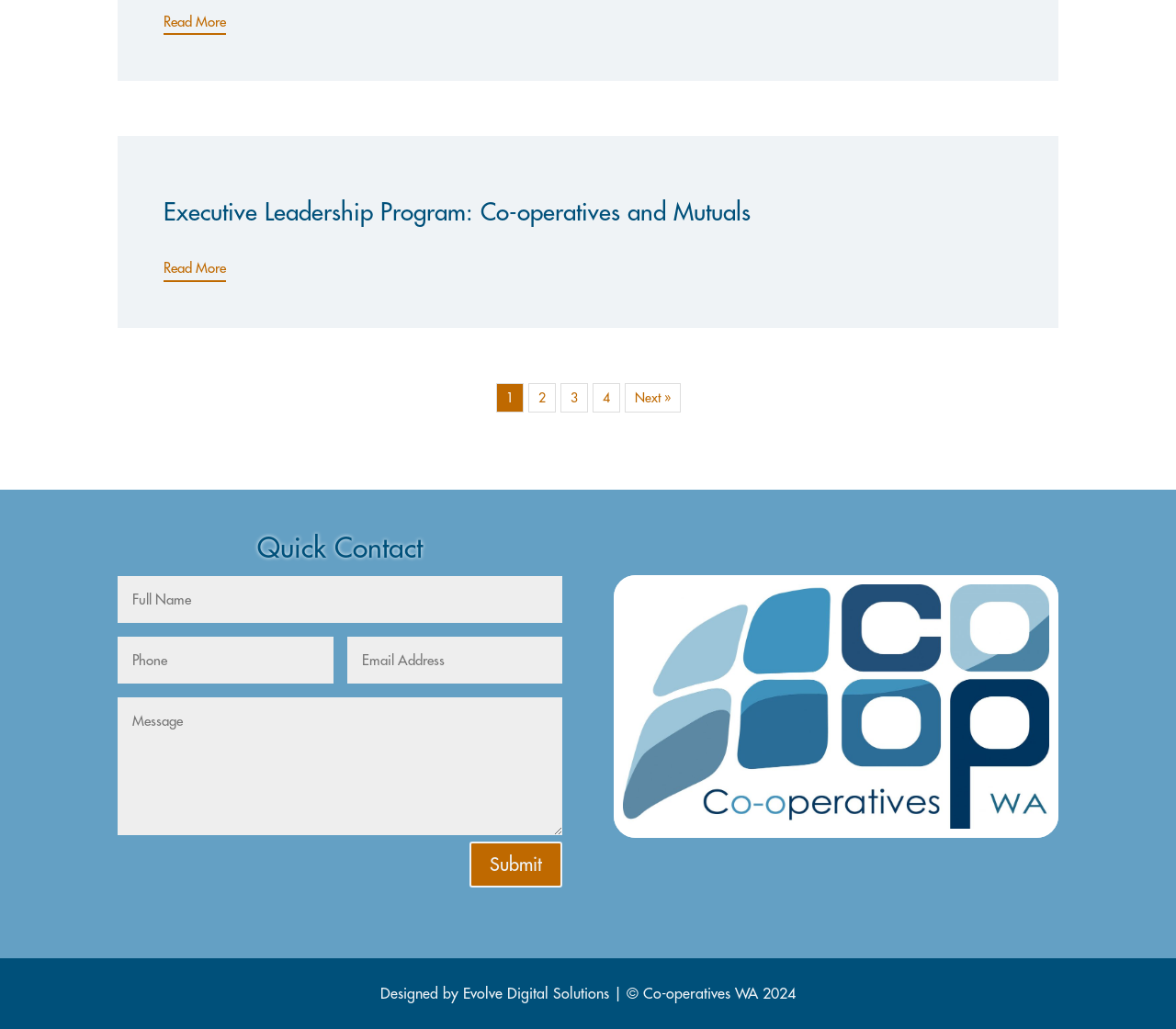Could you provide the bounding box coordinates for the portion of the screen to click to complete this instruction: "Click the 'Submit' button"?

[0.399, 0.818, 0.478, 0.863]